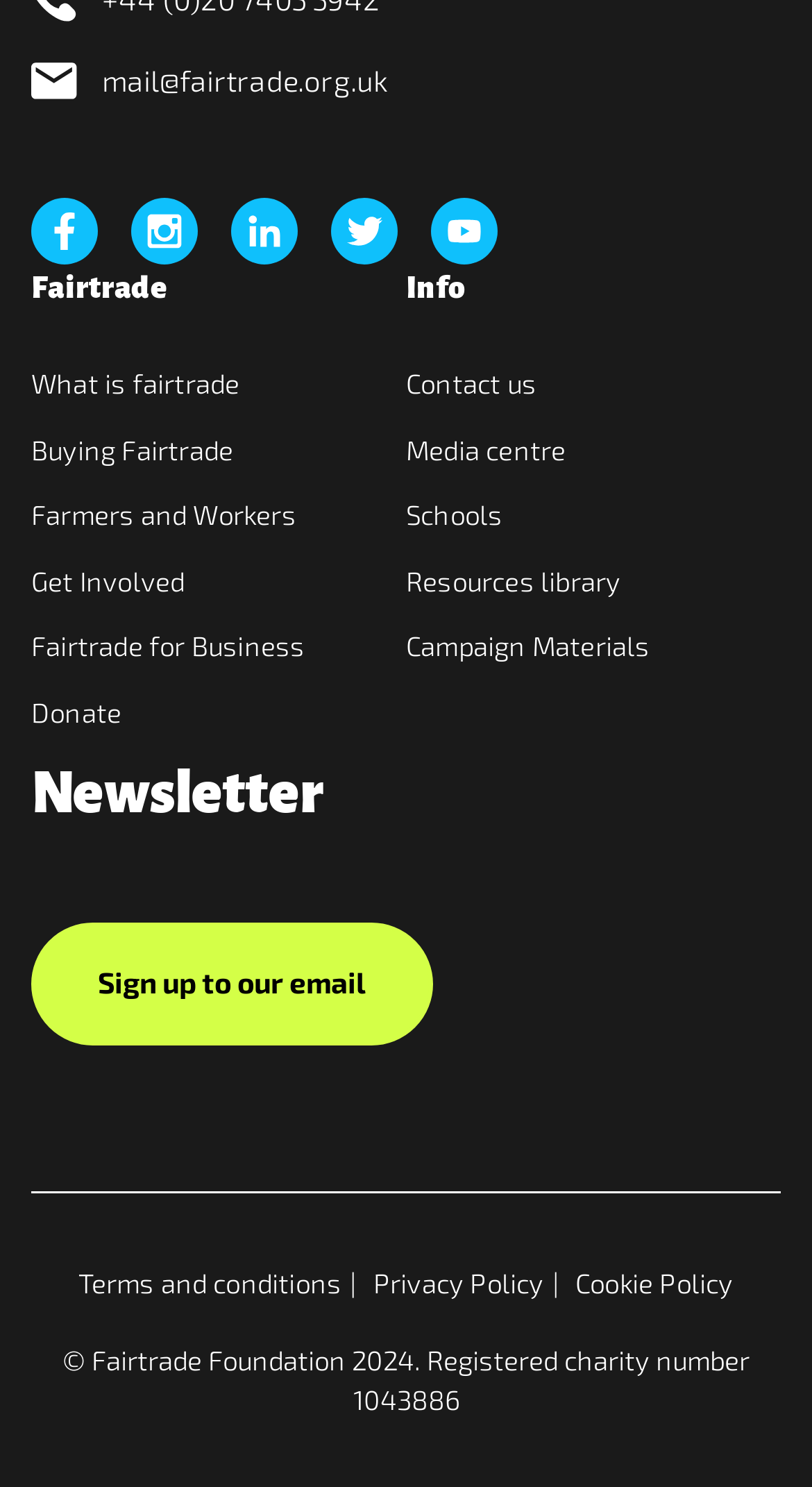Can you give a detailed response to the following question using the information from the image? How many social media links are there?

I counted the number of social media links by looking at the links with images, which are 'facebook', 'instagram', 'linkedin', 'twitter', and 'youtube'.